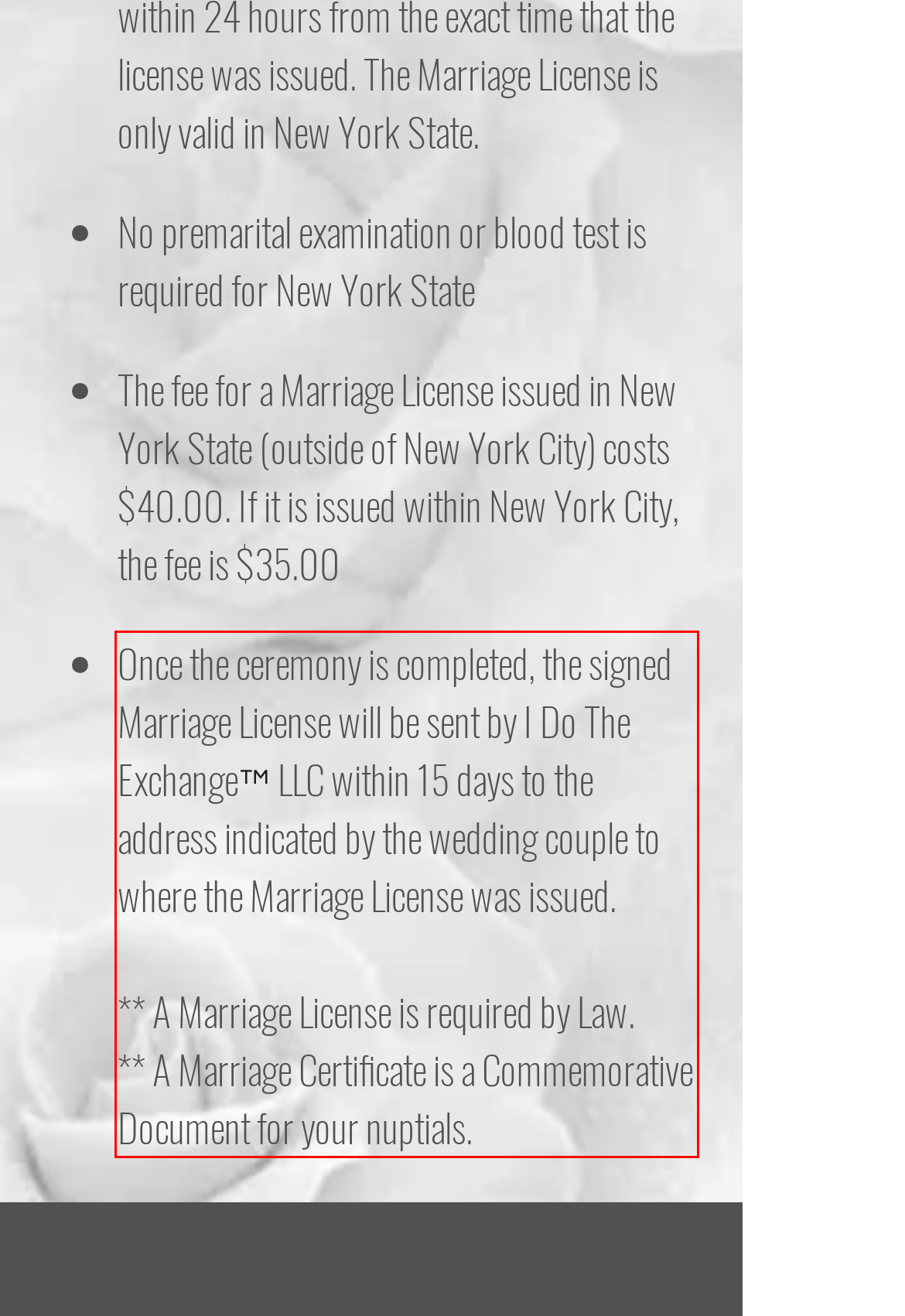Given a screenshot of a webpage, identify the red bounding box and perform OCR to recognize the text within that box.

Once the ceremony is completed, the signed Marriage License will be sent by I Do The Exchange™ LLC within 15 days to the address indicated by the wedding couple to where the Marriage License was issued. ** A Marriage License is required by Law. ** A Marriage Certificate is a Commemorative Document for your nuptials.